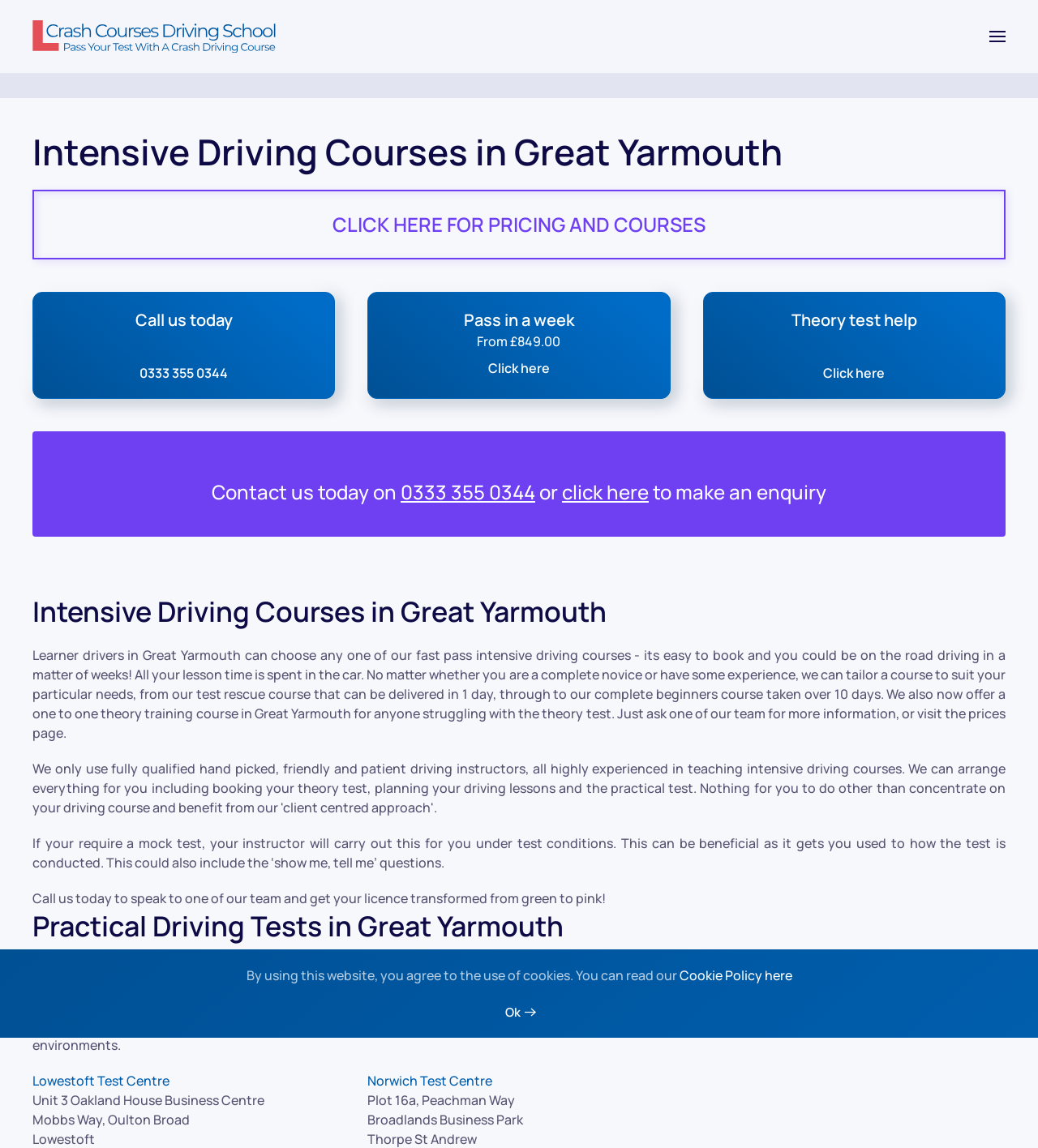What is the benefit of one-to-one theory training course?
Answer the question based on the image using a single word or a brief phrase.

Help with theory test